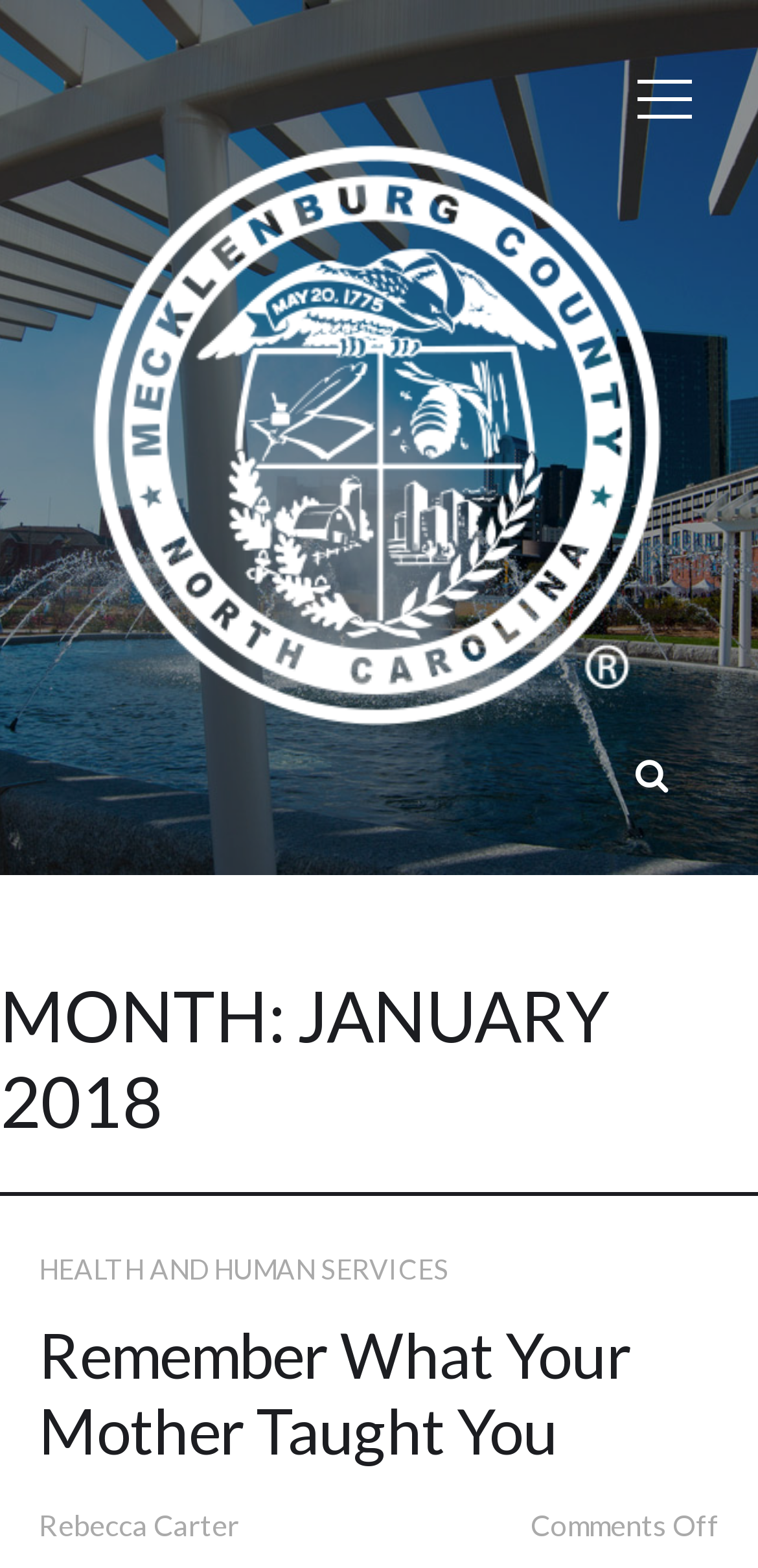How many buttons are on the webpage?
Observe the image and answer the question with a one-word or short phrase response.

2